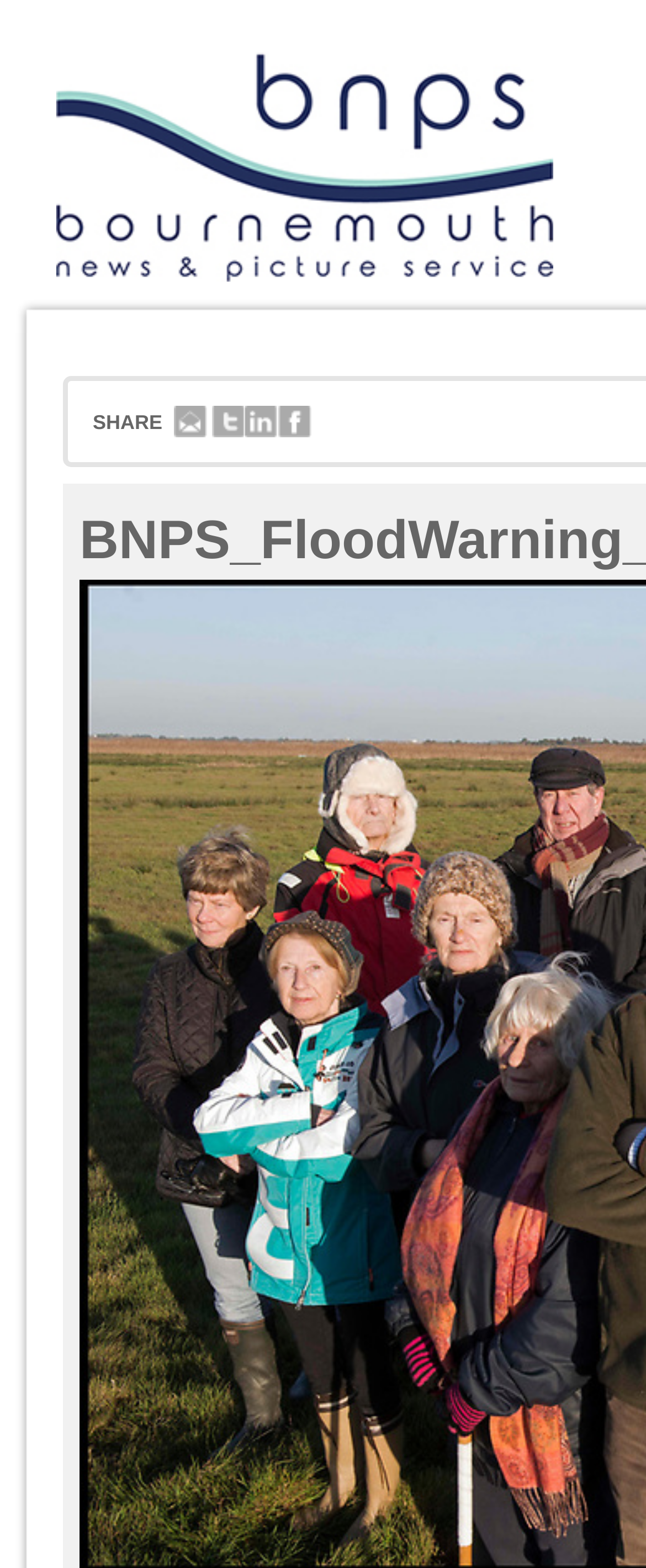Write an extensive caption that covers every aspect of the webpage.

The webpage appears to be a sharing page for an image, specifically a flood warning image. At the top, there is a layout table cell containing a link with the text "bnps" and an image with the same description. This element takes up most of the top section of the page.

Below the top section, there is a small, unidentified image. 

To the right of the small image, there is a row of sharing options. The first option is a static text element labeled "SHARE". This is followed by a link to "Email to Friend", accompanied by a small icon. Next to the email option are three social media icons: Twitter, LinkedIn, and Facebook, each with its respective image. These icons are aligned horizontally and are positioned in the middle section of the page.